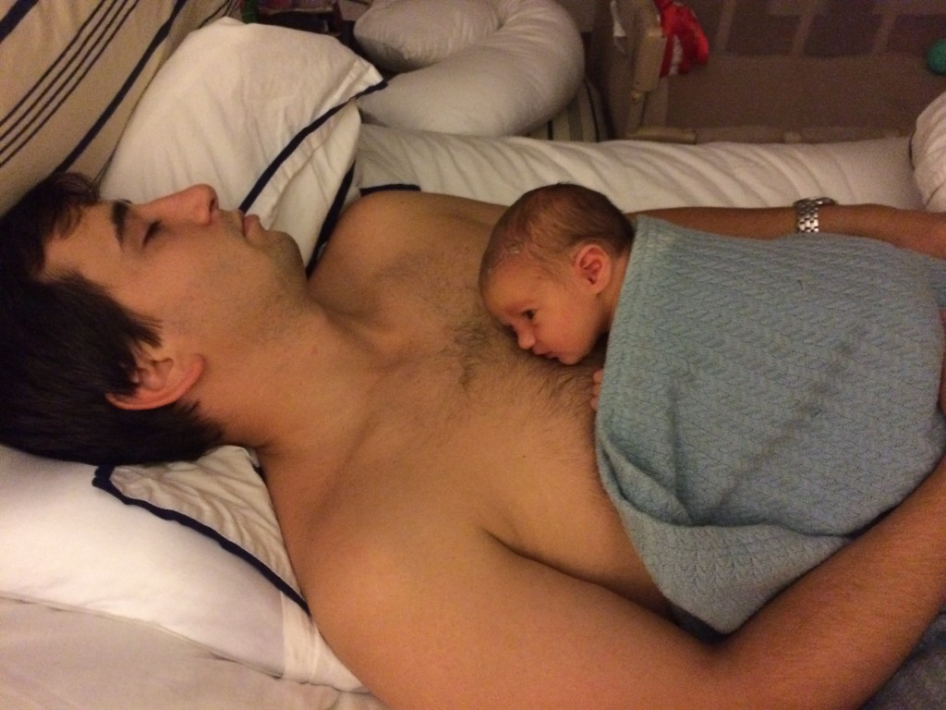Give a thorough caption for the picture.

This tender image captures a serene moment between a father and his newborn baby. The father, lying comfortably with his eyes gently closed, exudes a sense of calm and contentment. His skin is visible, showcasing the close bond shared with his infant, who is nestled against him, wrapped in a soft blue blanket. The baby, with delicate features, appears to be peacefully resting, possibly contemplating whether to drift off to sleep or remain awake. Surrounding them is a cozy bed adorned with white pillows, enhancing the intimate atmosphere of this cherished first night together. Both father and child embody warmth and love, reflecting the deep connections that form in these precious early moments of family life.